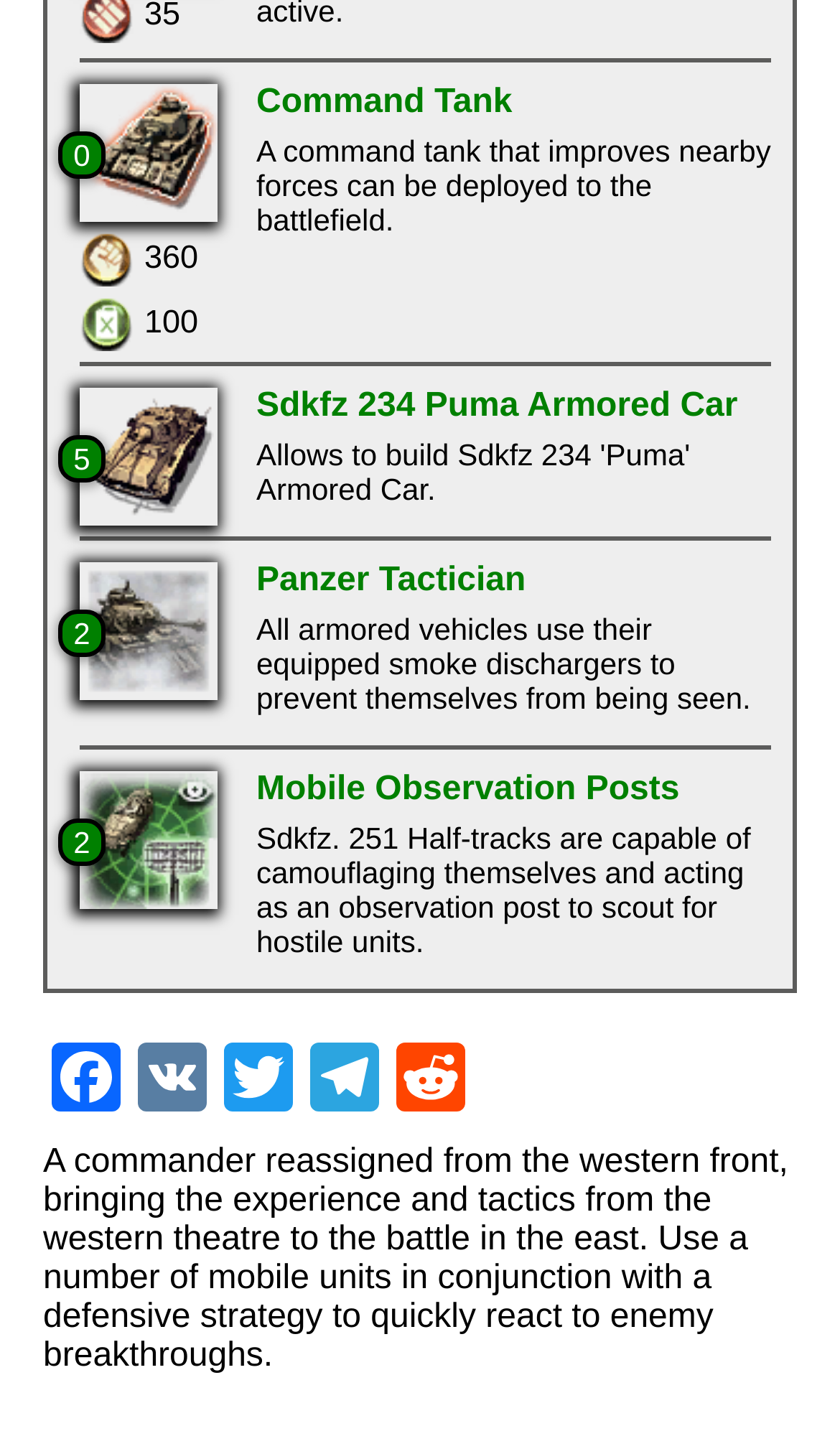How many mobile units are mentioned in the first paragraph?
Please provide a detailed and thorough answer to the question.

The first paragraph mentions 'a number of mobile units' being used in conjunction with a defensive strategy, but it does not specify the exact number. Therefore, the answer is simply 'a number'.